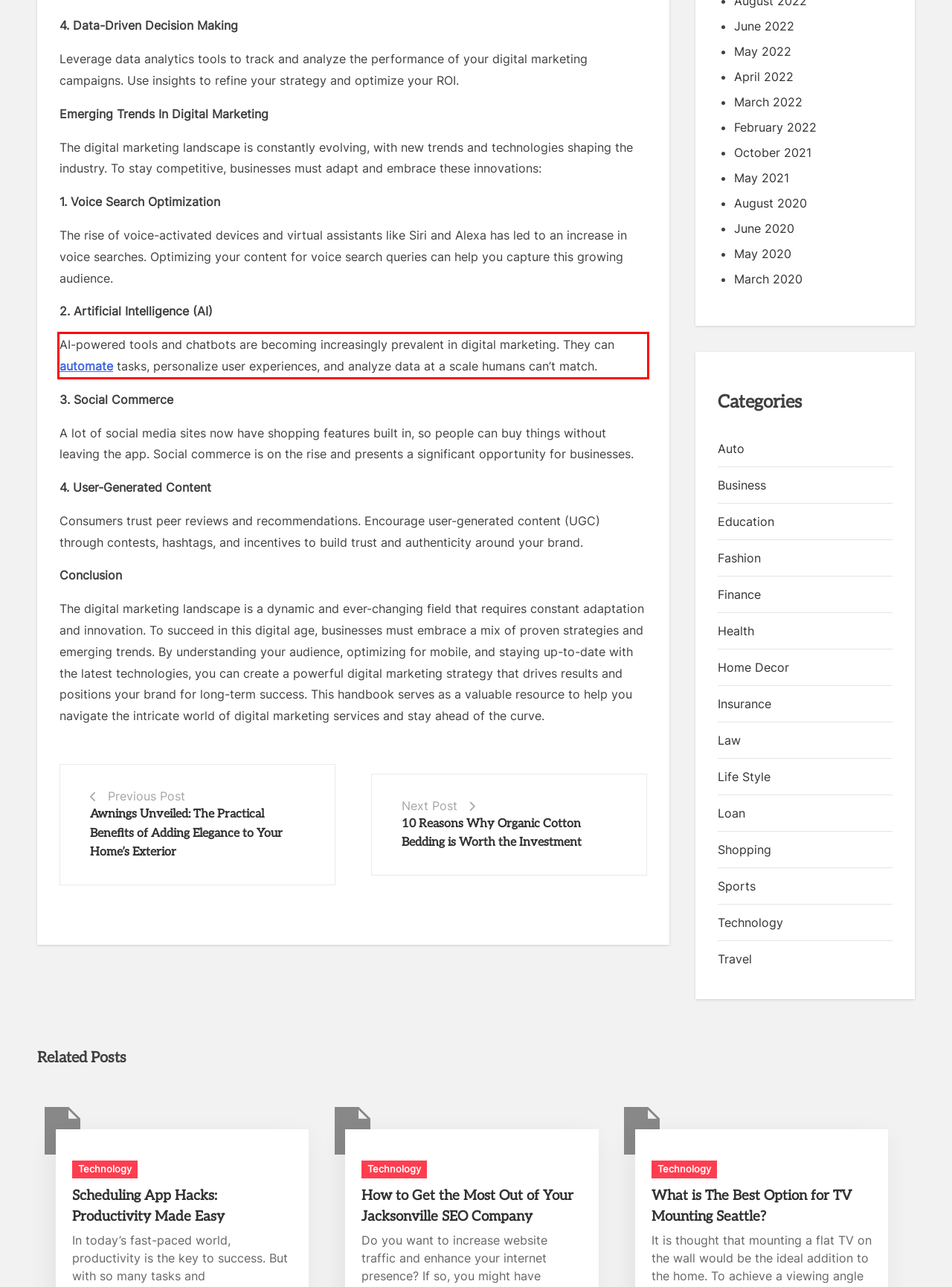Please examine the screenshot of the webpage and read the text present within the red rectangle bounding box.

AI-powered tools and chatbots are becoming increasingly prevalent in digital marketing. They can automate tasks, personalize user experiences, and analyze data at a scale humans can’t match.